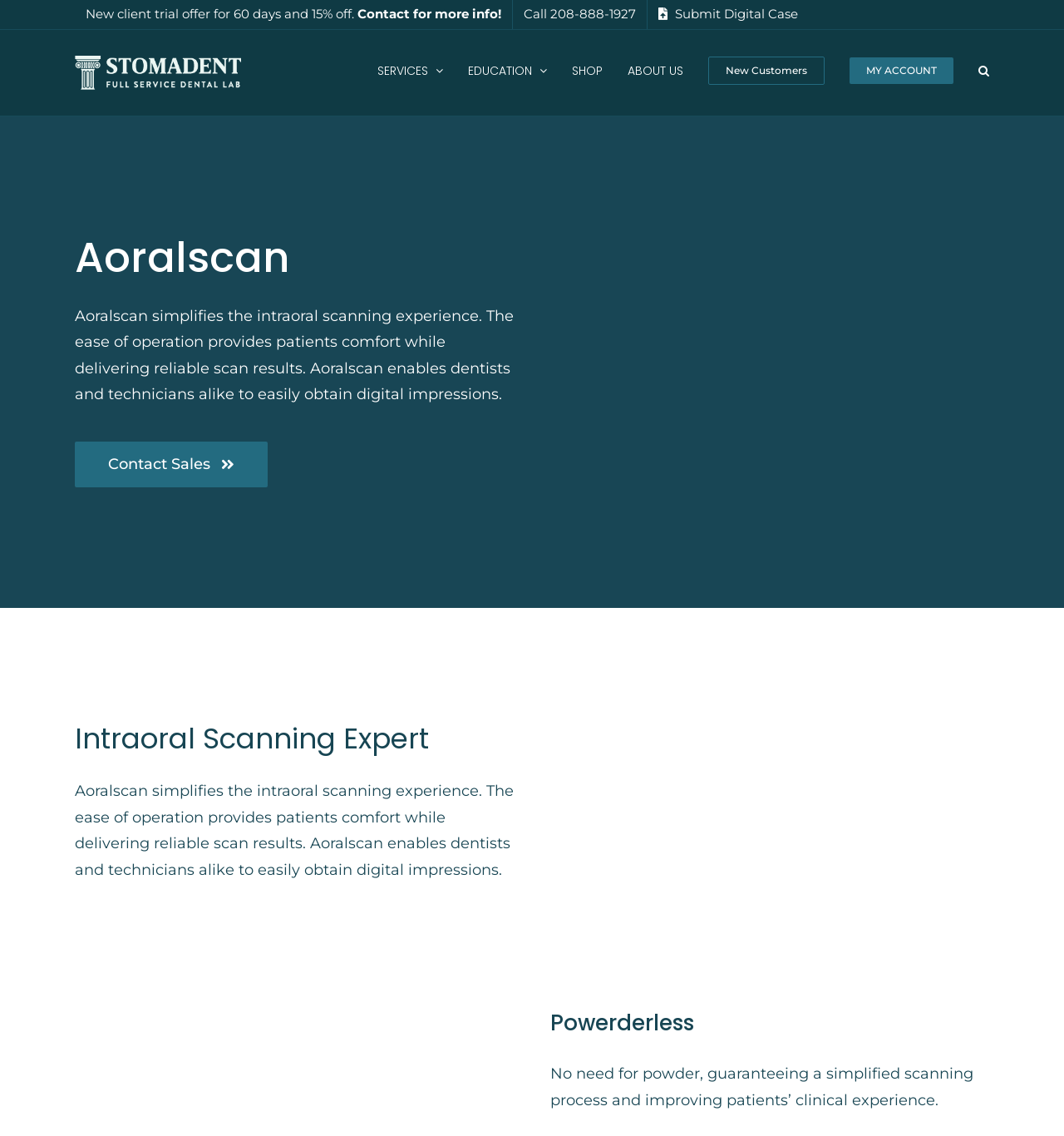Predict the bounding box of the UI element based on this description: "MY ACCOUNT".

[0.798, 0.026, 0.896, 0.097]